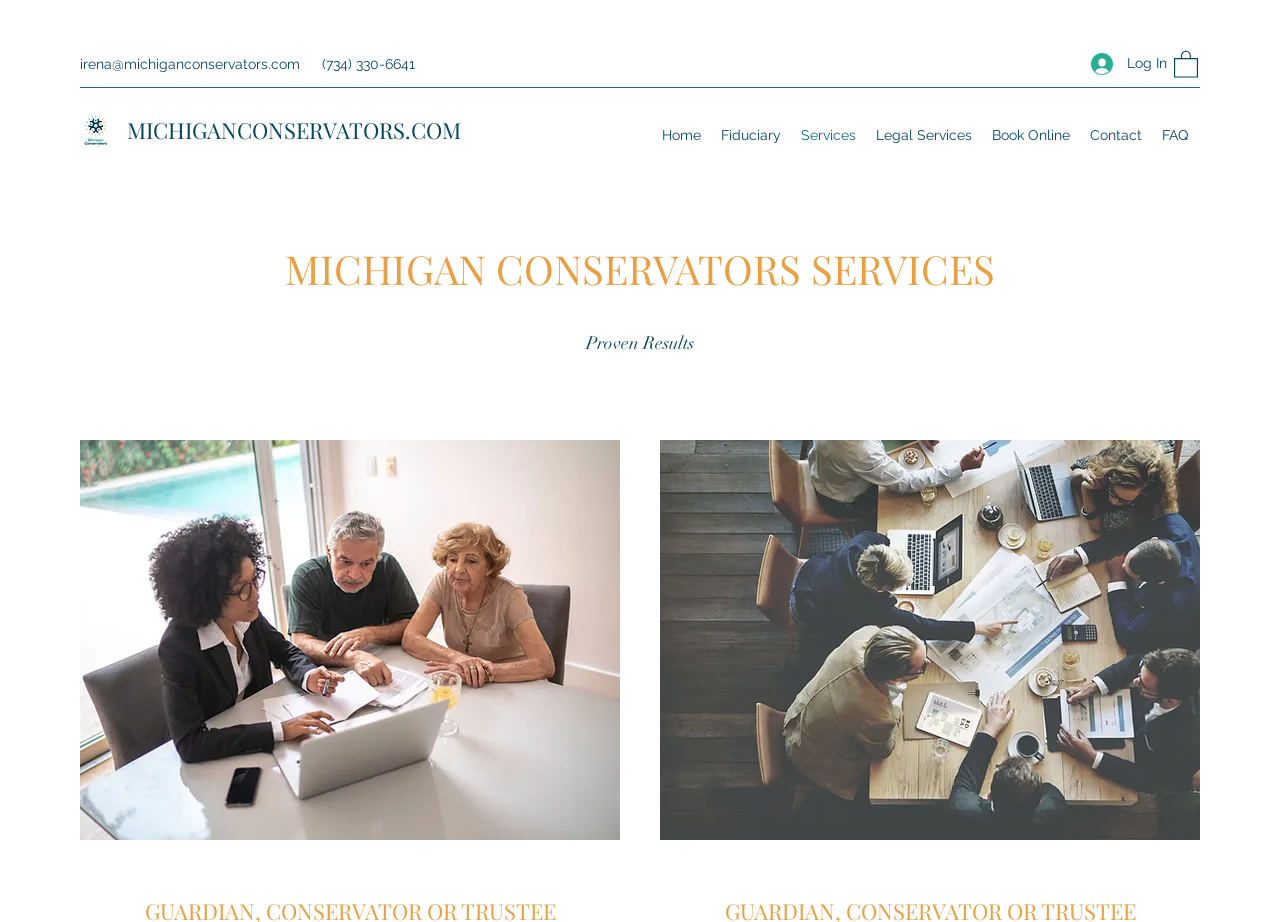Show the bounding box coordinates for the element that needs to be clicked to execute the following instruction: "Click the Log In button". Provide the coordinates in the form of four float numbers between 0 and 1, i.e., [left, top, right, bottom].

[0.841, 0.049, 0.912, 0.089]